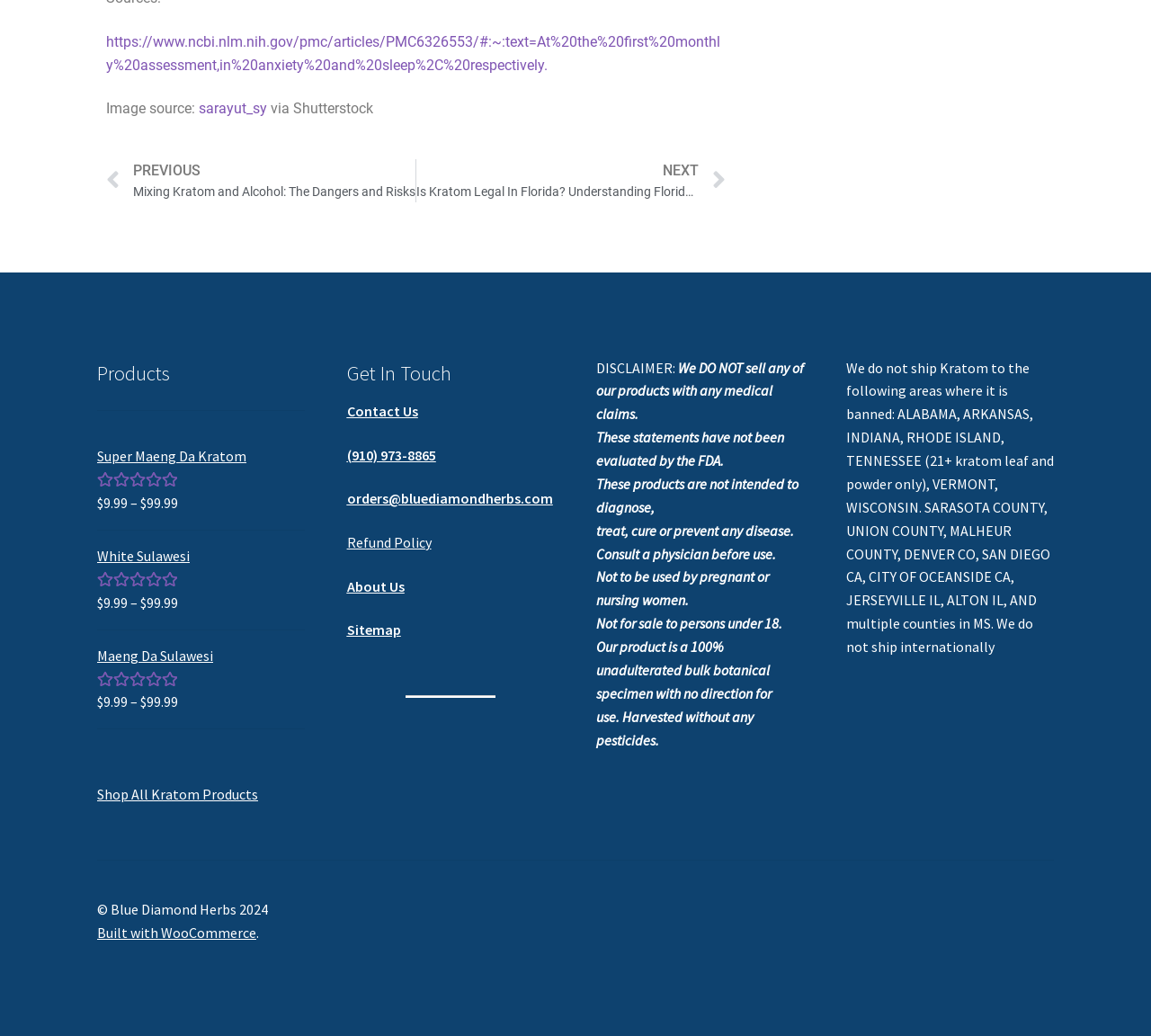Use a single word or phrase to answer the question: What is the price range of the products?

$9.99 - $99.99